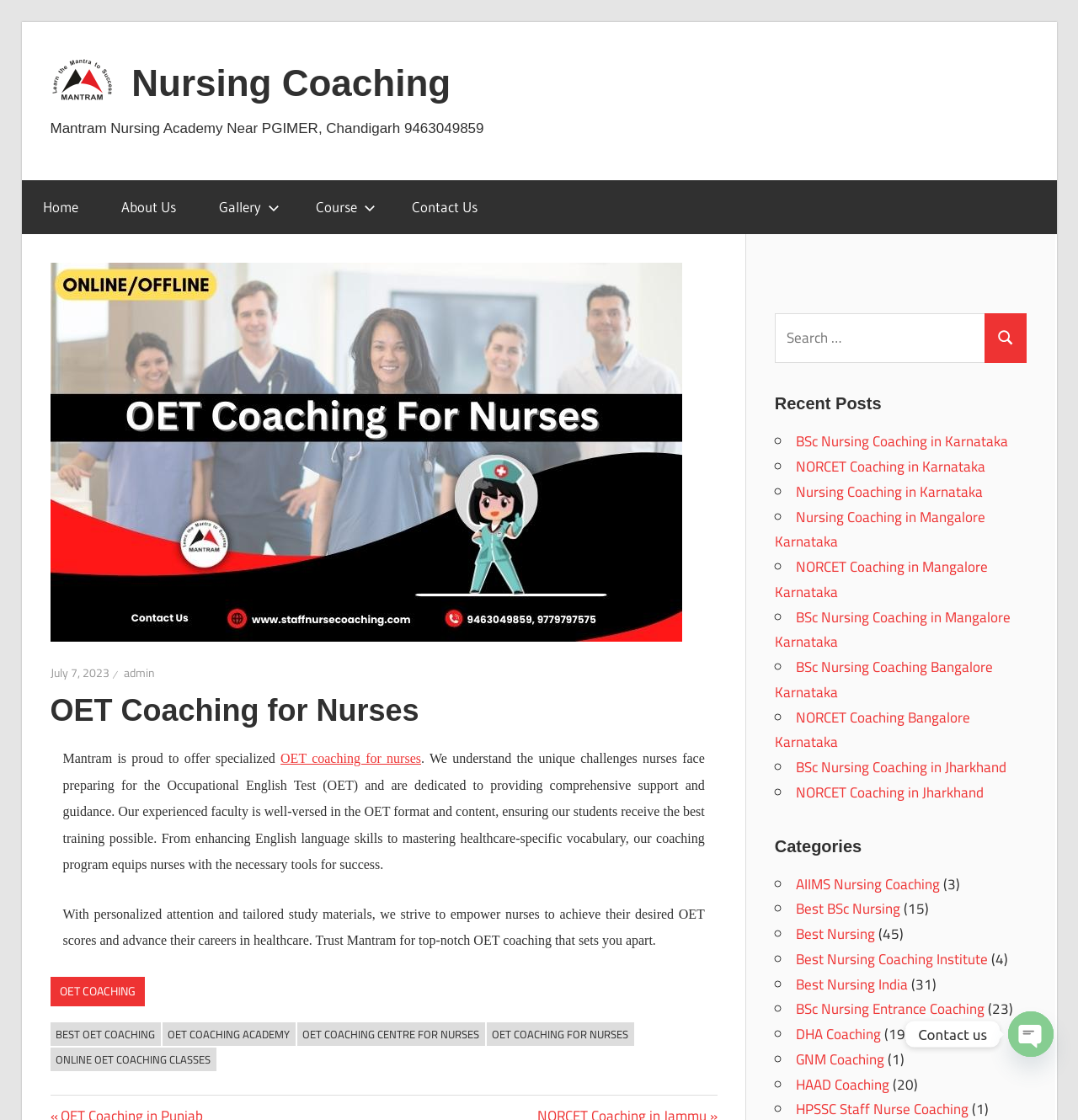Provide a one-word or short-phrase answer to the question:
What is the type of coaching provided by Mantram?

OET coaching for nurses